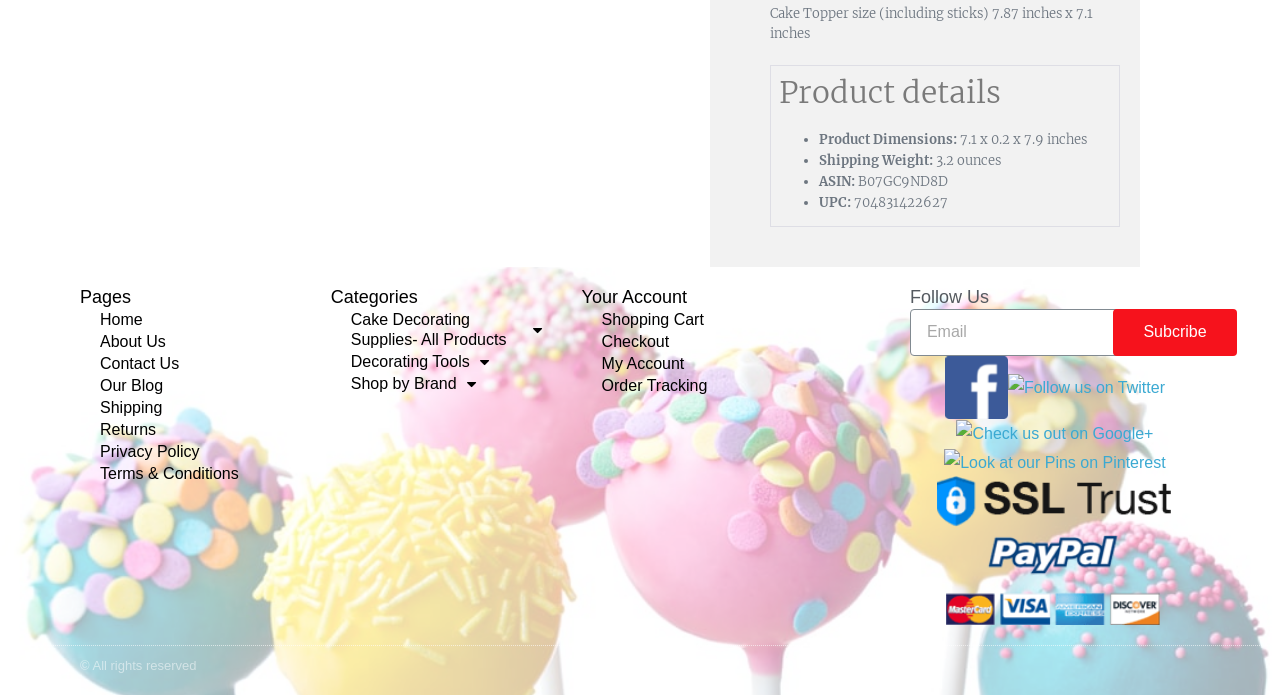Refer to the screenshot and answer the following question in detail:
What is the product dimension?

I found the product dimension by looking at the 'Product details' section, where it is listed as 'Product Dimensions: 7.1 x 0.2 x 7.9 inches'.